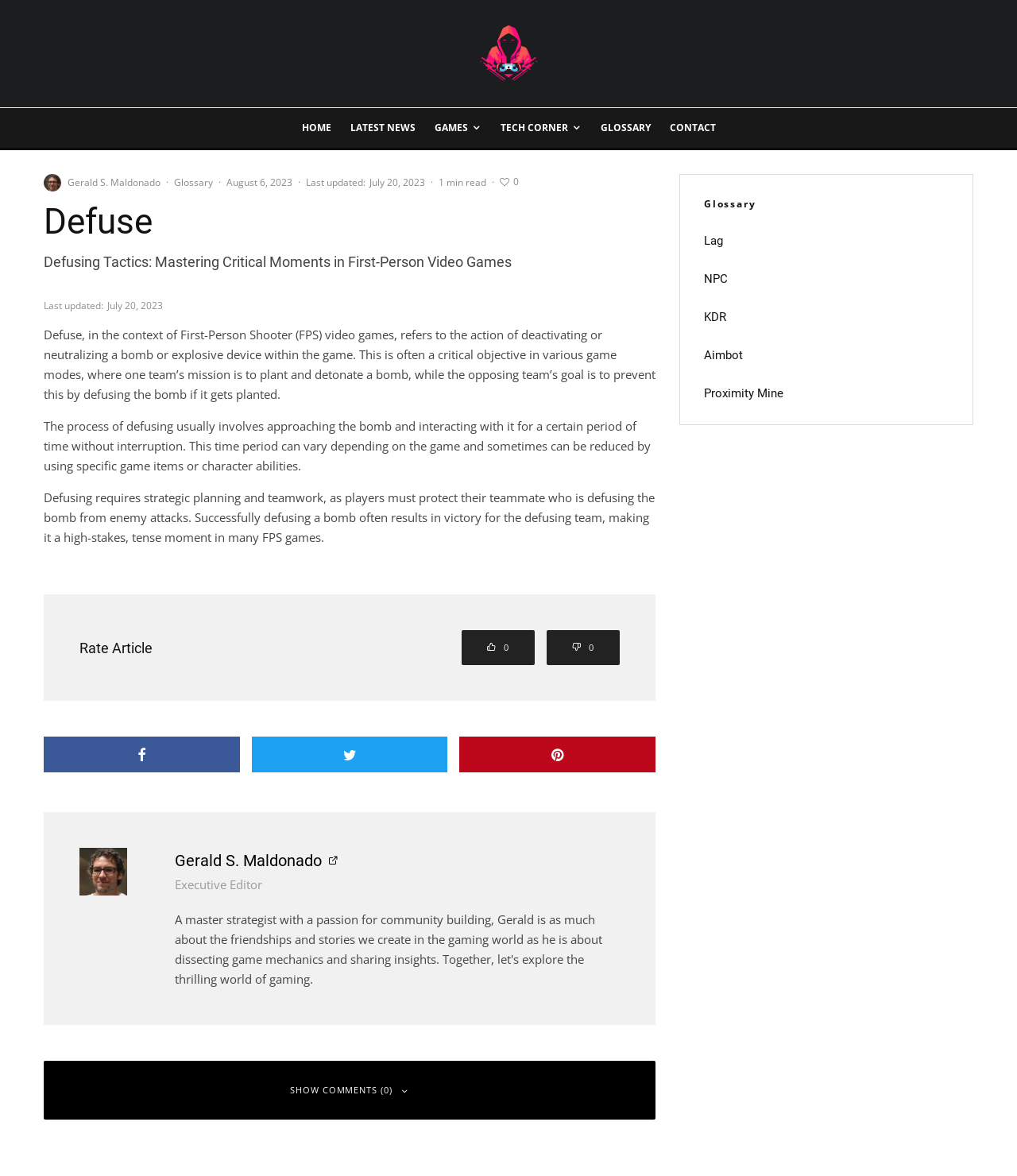Specify the bounding box coordinates of the area that needs to be clicked to achieve the following instruction: "Check the comments".

[0.043, 0.902, 0.645, 0.952]